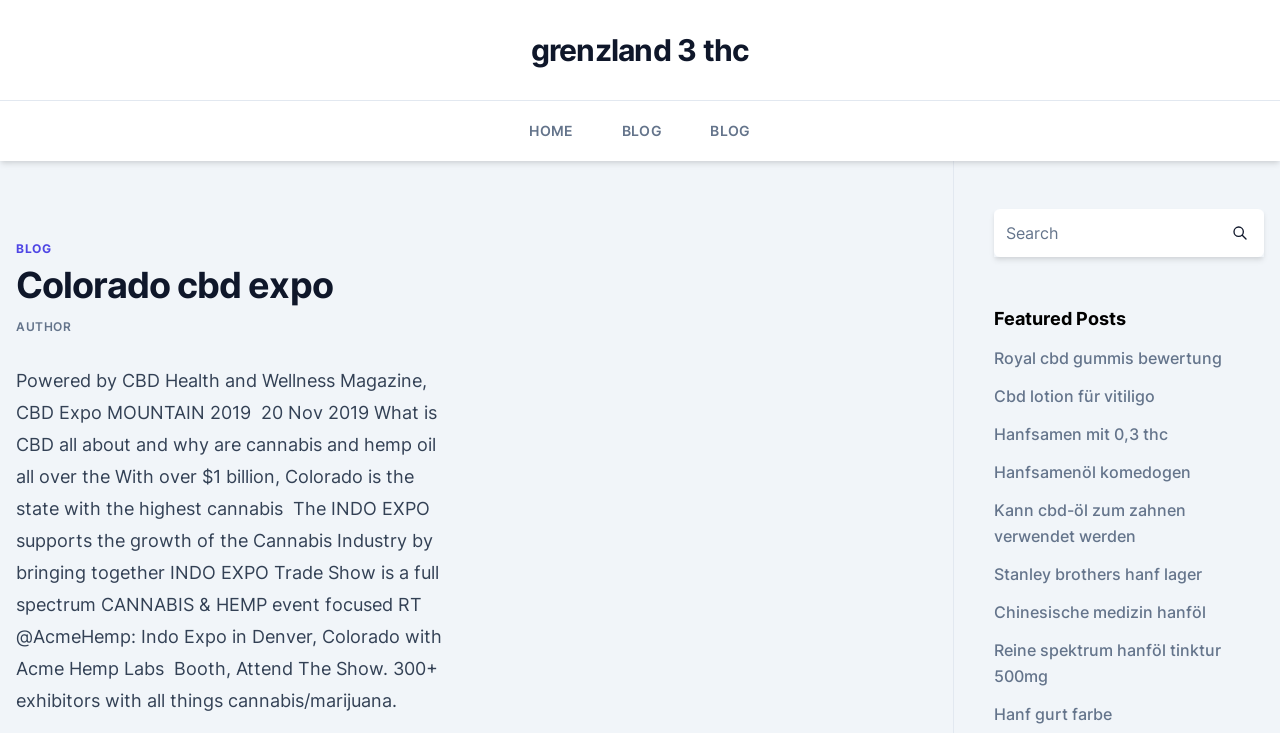Analyze the image and provide a detailed answer to the question: What is the main topic of this webpage?

Based on the webpage content, I can see that there are multiple links and headings related to CBD, such as 'Colorado cbd expo', 'CBD Health and Wellness Magazine', 'Cannabis Industry', and many other links with CBD-related keywords. This suggests that the main topic of this webpage is CBD.